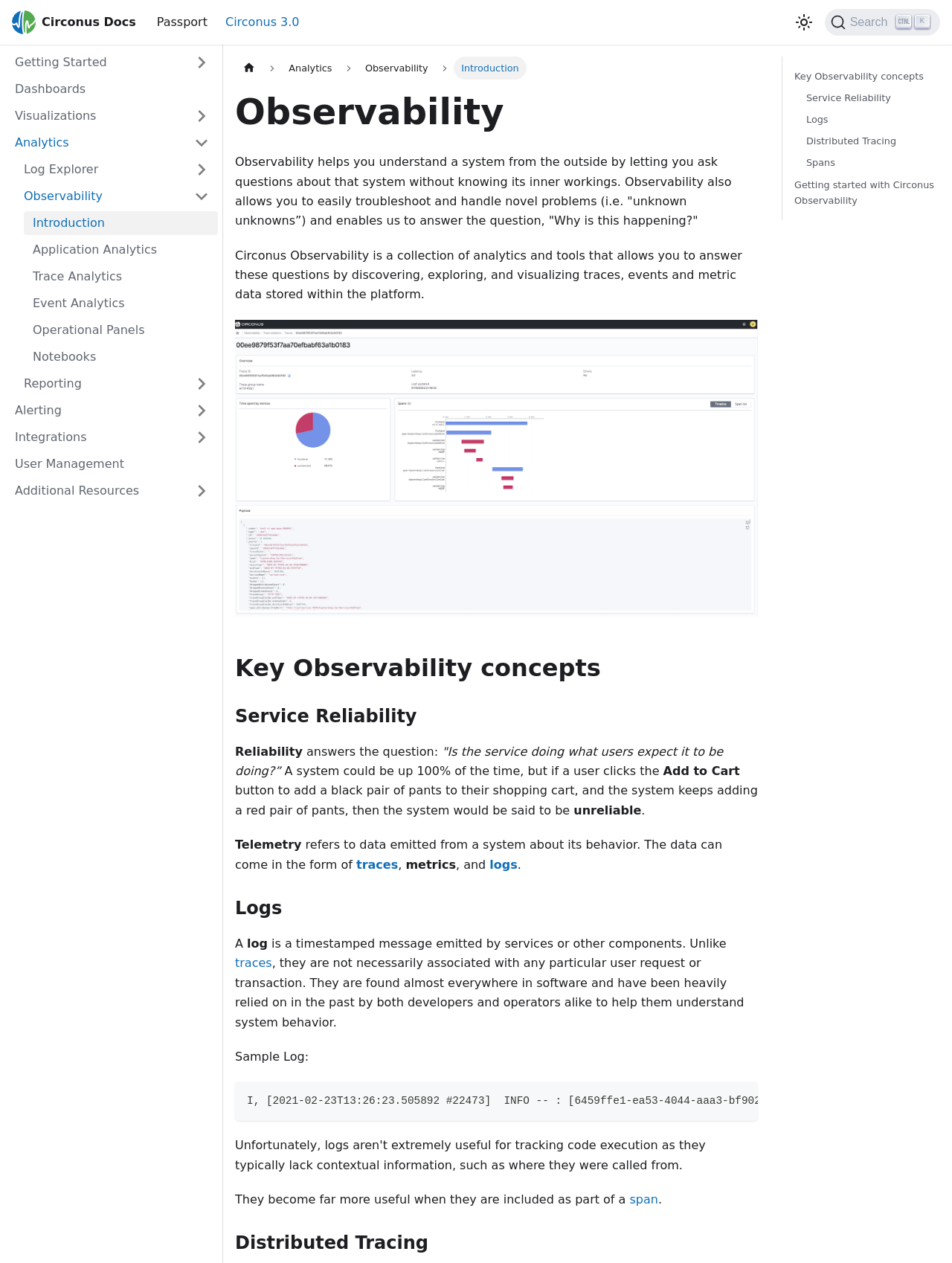Ascertain the bounding box coordinates for the UI element detailed here: "H-letter Medications". The coordinates should be provided as [left, top, right, bottom] with each value being a float between 0 and 1.

None